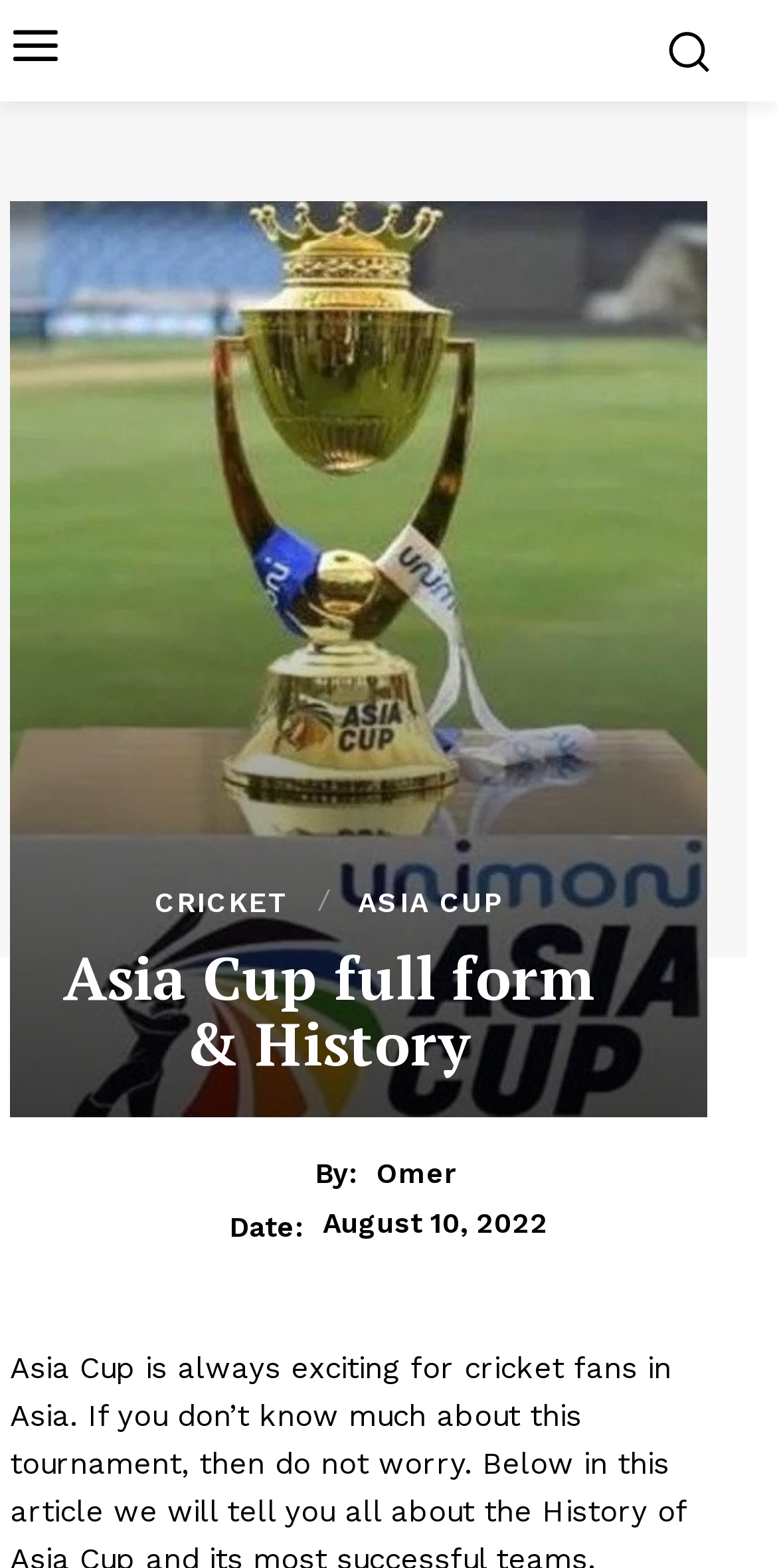Determine the bounding box coordinates of the UI element described by: "Asia Cup".

[0.46, 0.566, 0.647, 0.584]